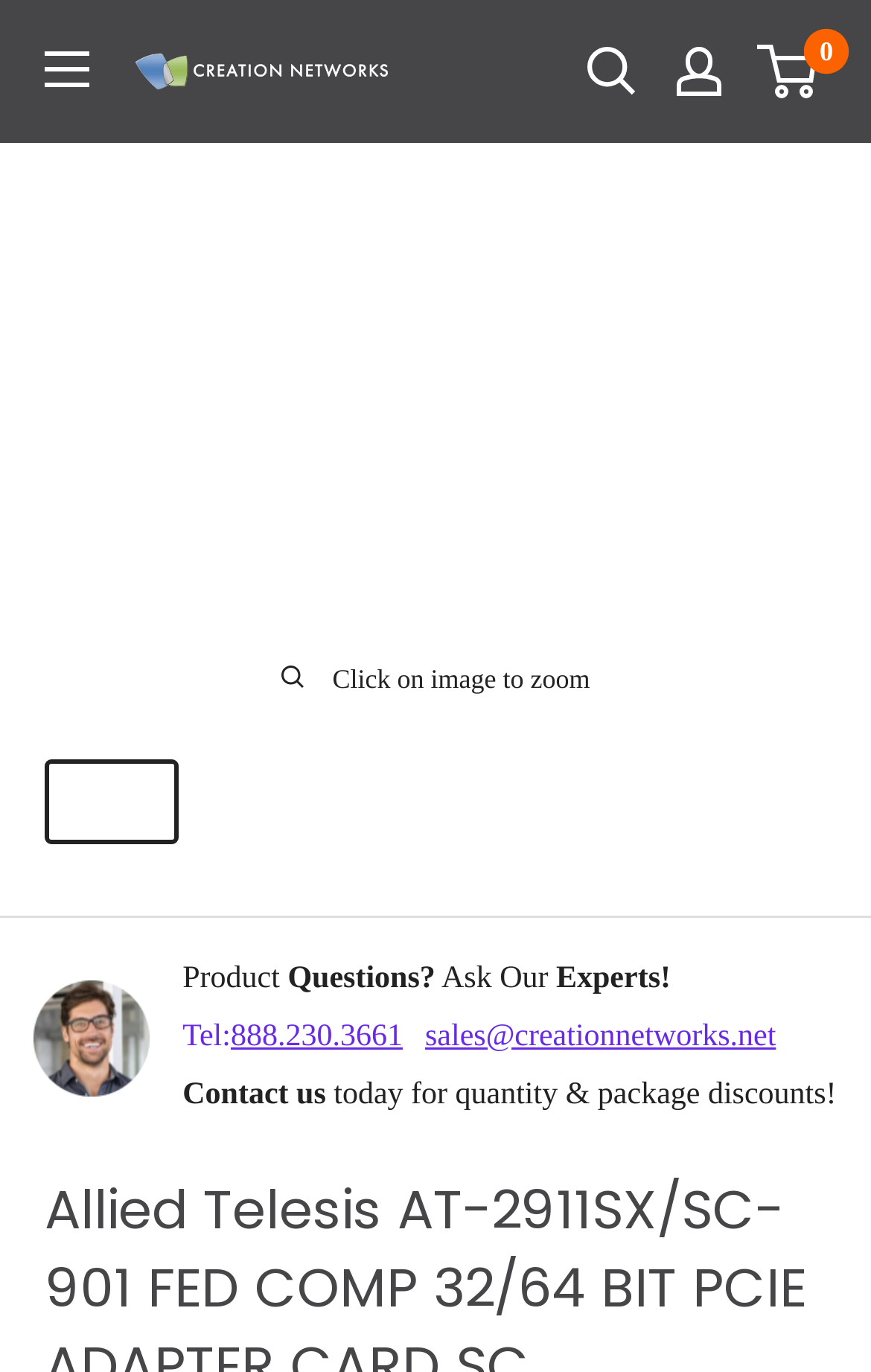What is the brand of the product?
Please respond to the question with as much detail as possible.

I determined the brand of the product by looking at the image description 'Allied Telesis AT-2911SX/SC-901 FED COMP 32/64 BIT PCIE ADAPTER CARD SC CONNECTOR' and the link text 'Allied Telesis AT-2911SX/SC-901 FED COMP 32/64 BIT PCIE ADAPTER CARD SC CONNECTOR'.